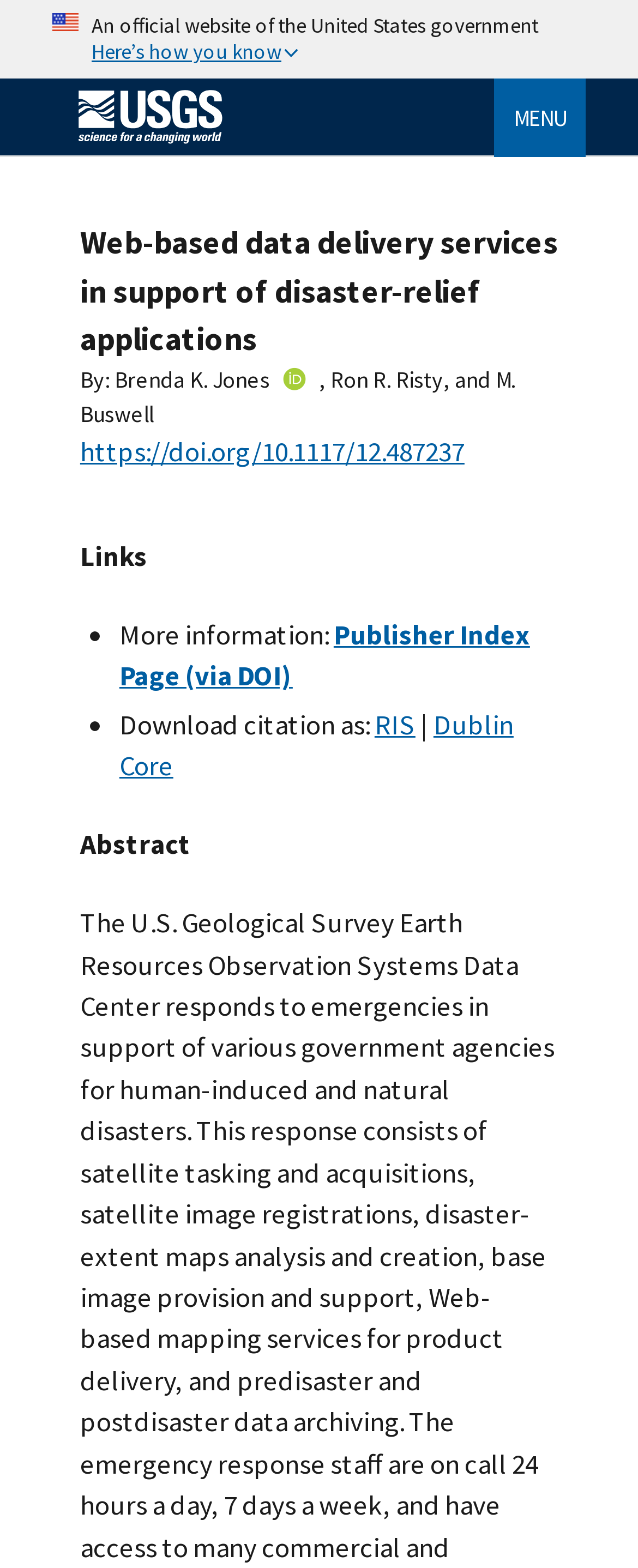What is the purpose of the 'MENU' button?
Provide a comprehensive and detailed answer to the question.

The 'MENU' button is located on the top right corner of the webpage, with a bounding box of [0.774, 0.05, 0.918, 0.1]. When expanded, it shows a list of web-based data delivery services in support of disaster-relief applications, which is the main content of the webpage.